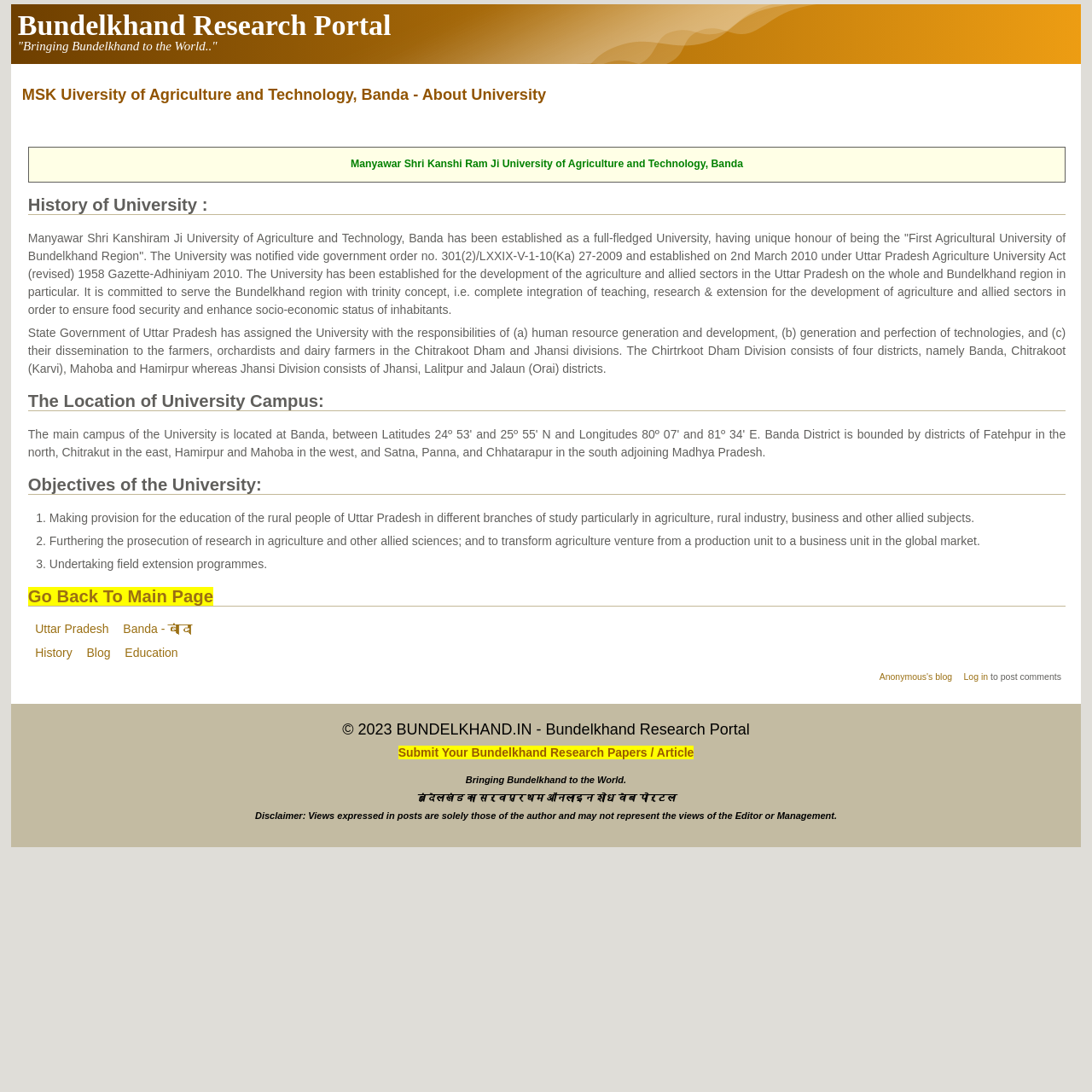Locate the bounding box coordinates of the clickable part needed for the task: "Visit 'Bundelkhand Research Portal'".

[0.016, 0.009, 0.358, 0.038]